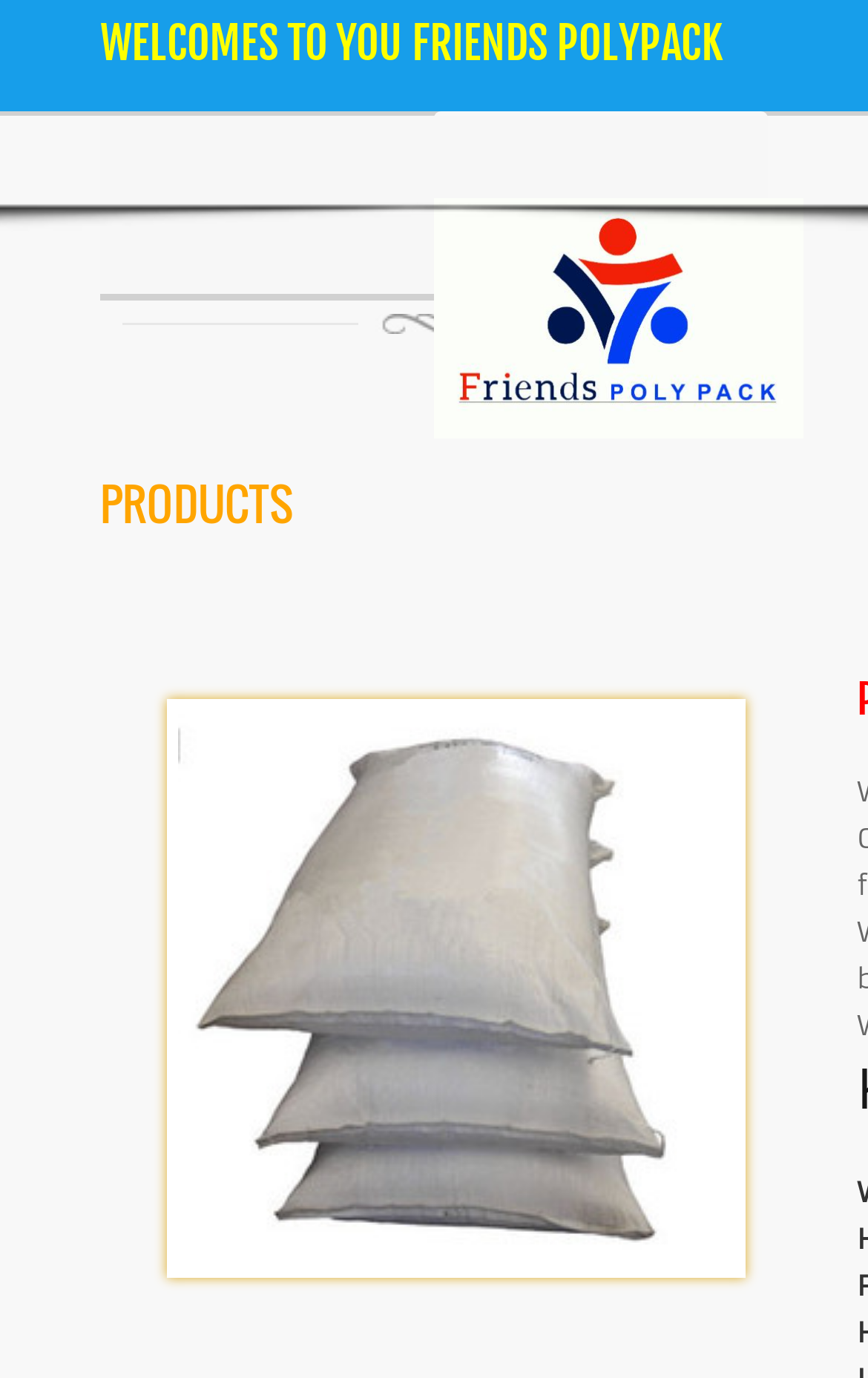Provide a single word or phrase to answer the given question: 
What is the position of the company logo?

Centered